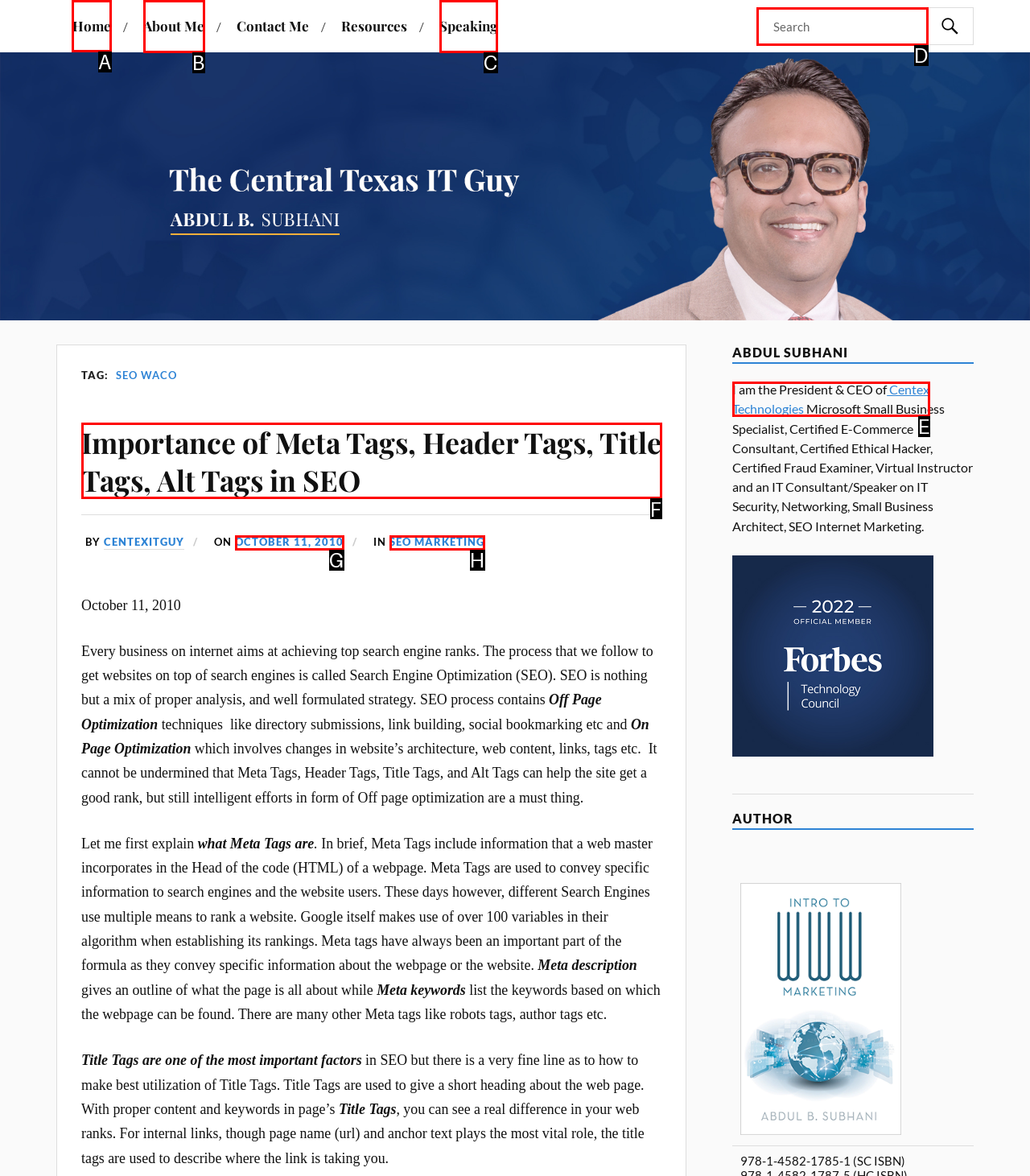Identify the letter of the option that should be selected to accomplish the following task: Go to Presidential Decrees. Provide the letter directly.

None